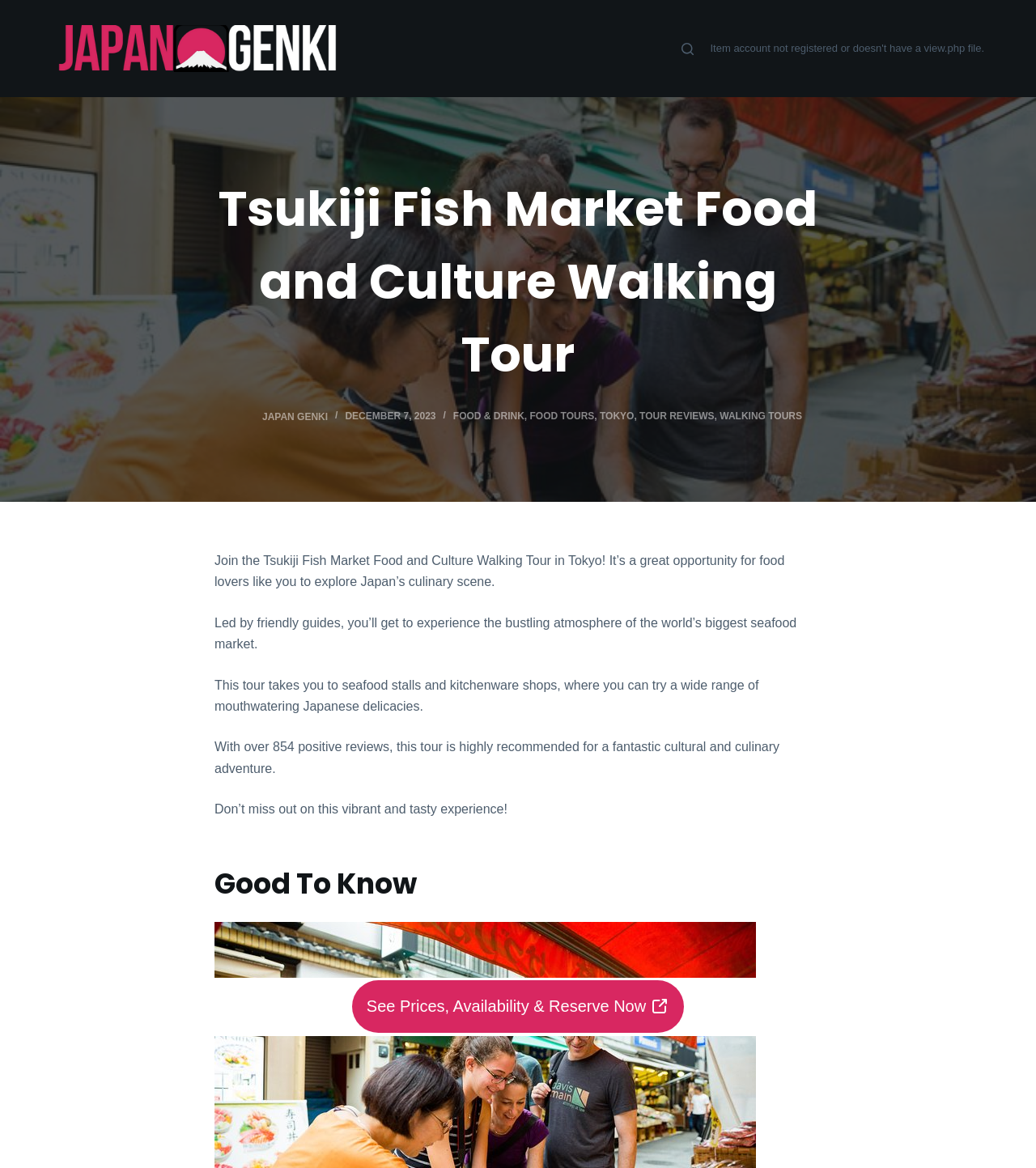What can you try during the tour?
Based on the visual content, answer with a single word or a brief phrase.

Japanese delicacies